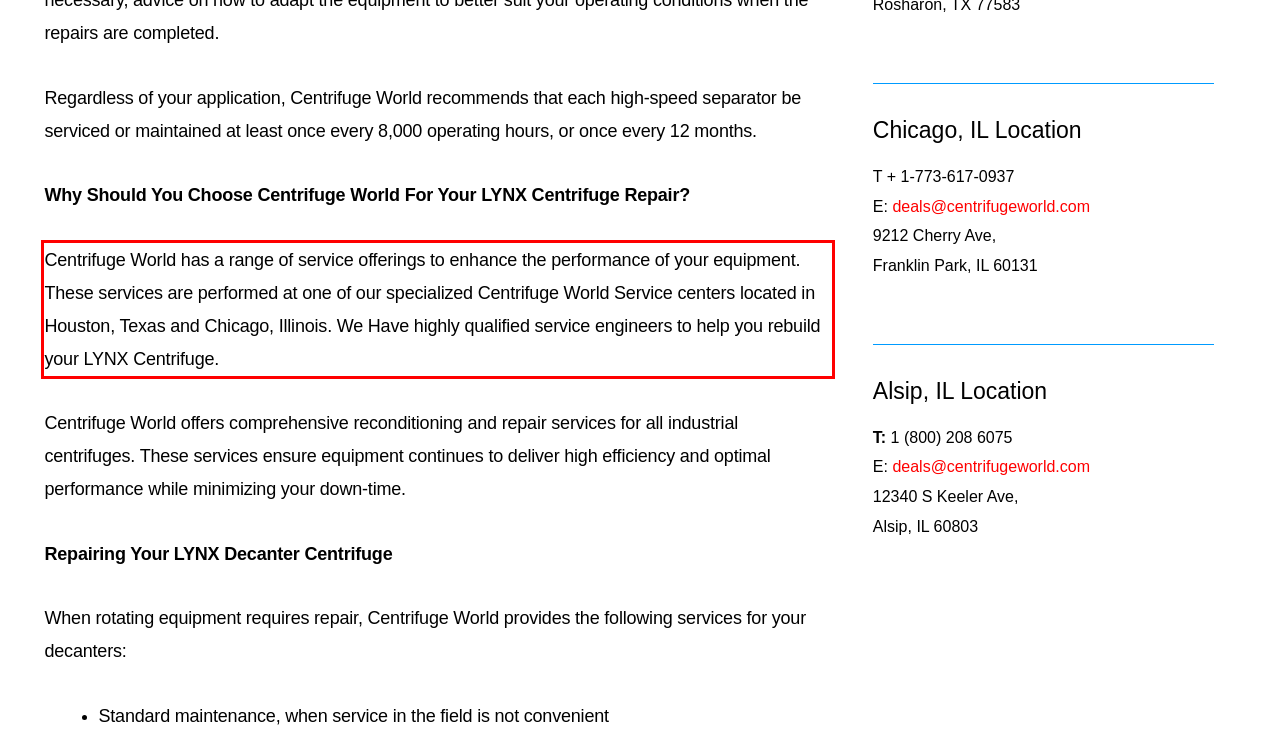Please examine the webpage screenshot containing a red bounding box and use OCR to recognize and output the text inside the red bounding box.

Centrifuge World has a range of service offerings to enhance the performance of your equipment. These services are performed at one of our specialized Centrifuge World Service centers located in Houston, Texas and Chicago, Illinois. We Have highly qualified service engineers to help you rebuild your LYNX Centrifuge.